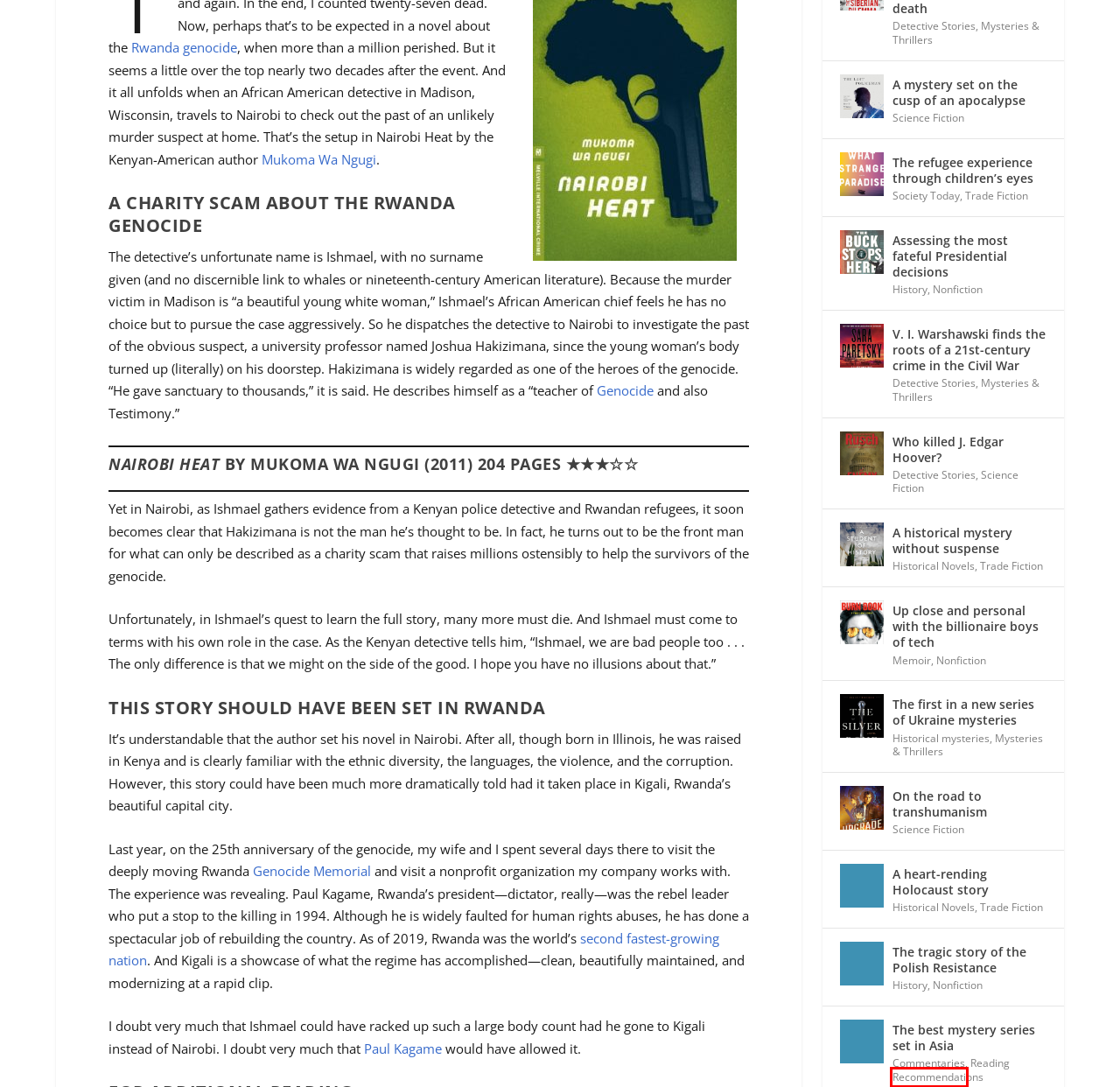You are provided with a screenshot of a webpage that has a red bounding box highlighting a UI element. Choose the most accurate webpage description that matches the new webpage after clicking the highlighted element. Here are your choices:
A. Trade Fiction Archives | Mal Warwick On Books
B. Mysteries & Thrillers Archives | Mal Warwick On Books
C. Mal Warwick, Author at Mal Warwick On Books
D. The first in a new series of Ukraine mysteries | Mal Warwick On Books
E. Science Fiction Archives | Mal Warwick On Books
F. The best mystery series set in Asia | Mal Warwick On Books
G. Commentaries Archives | Mal Warwick On Books
H. A down-and-dirty tech industry memoir

G